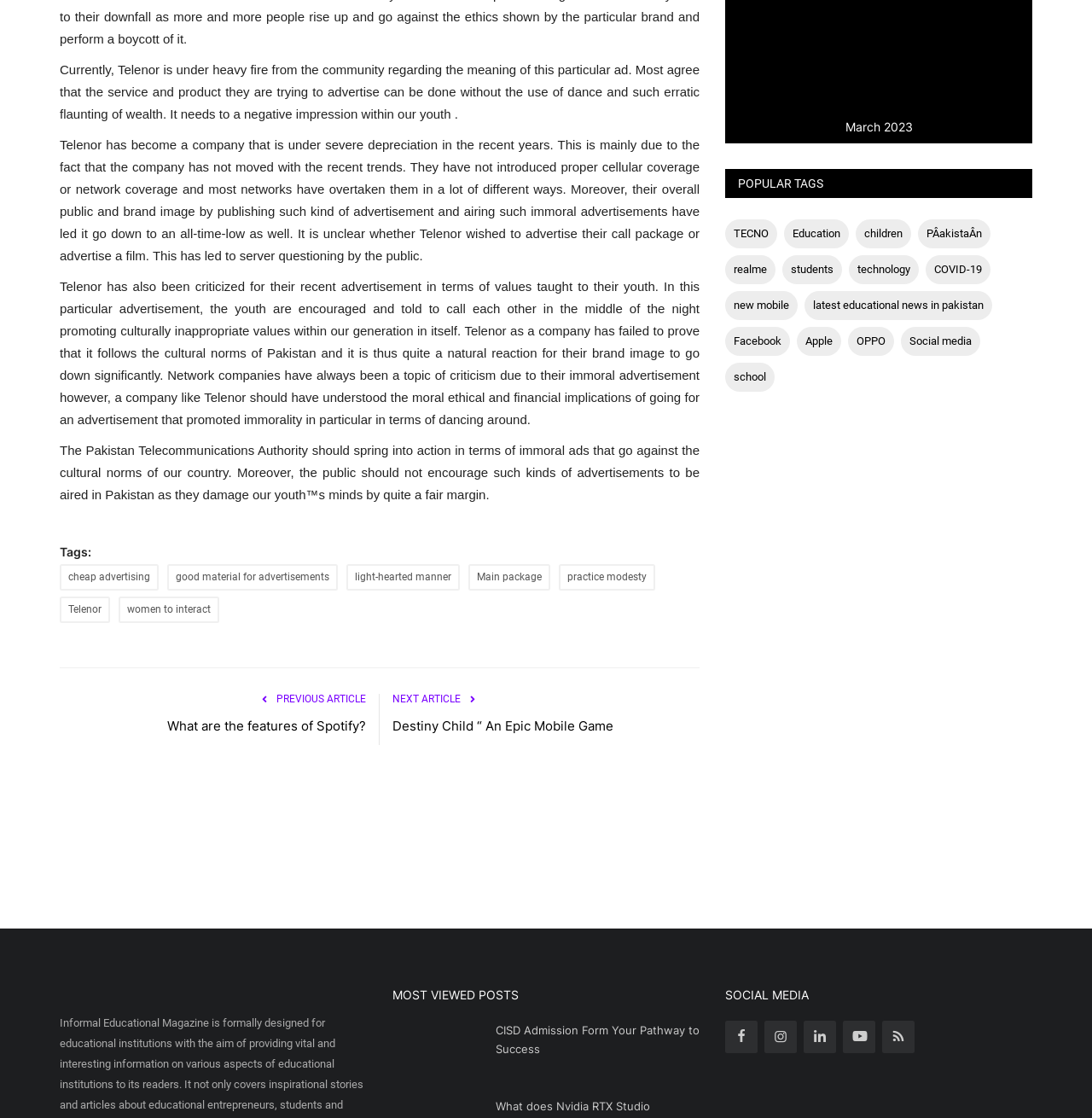Locate the bounding box of the UI element described by: "latest educational news in pakistan" in the given webpage screenshot.

[0.737, 0.15, 0.909, 0.176]